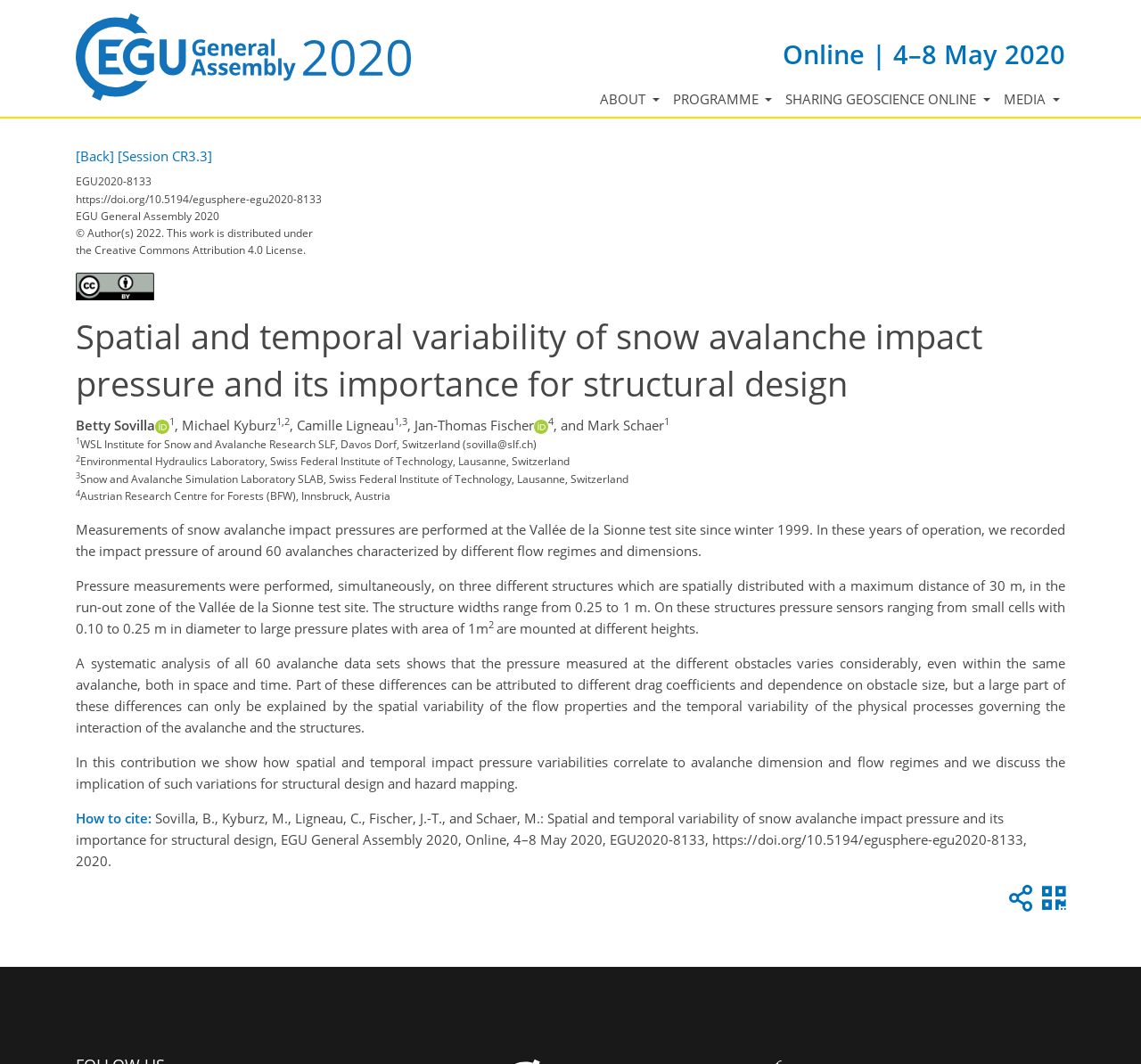Give a short answer to this question using one word or a phrase:
What is the date of the event?

4–8 May 2020